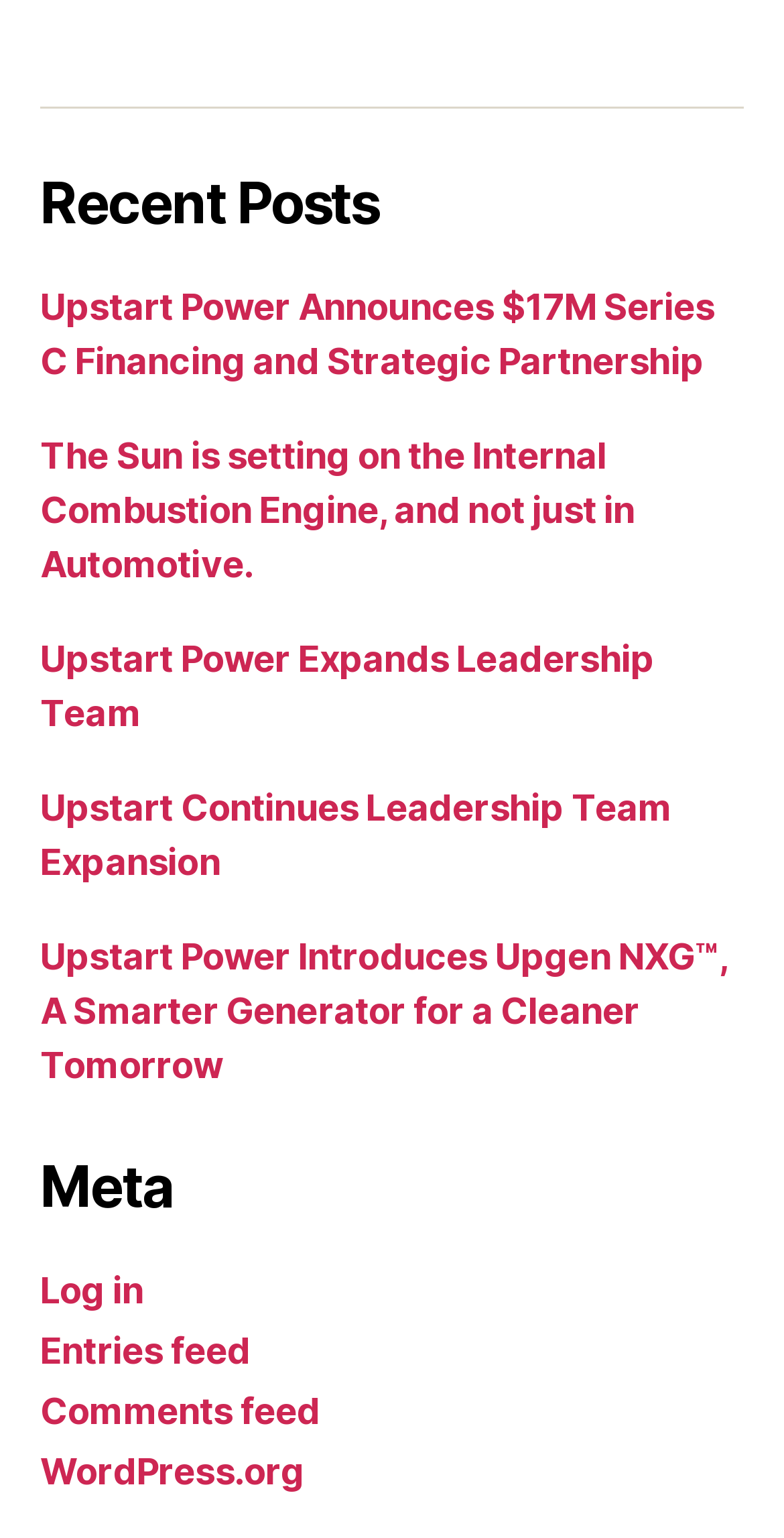Please identify the bounding box coordinates of where to click in order to follow the instruction: "Read about Upstart Power's Series C Financing".

[0.051, 0.186, 0.912, 0.249]